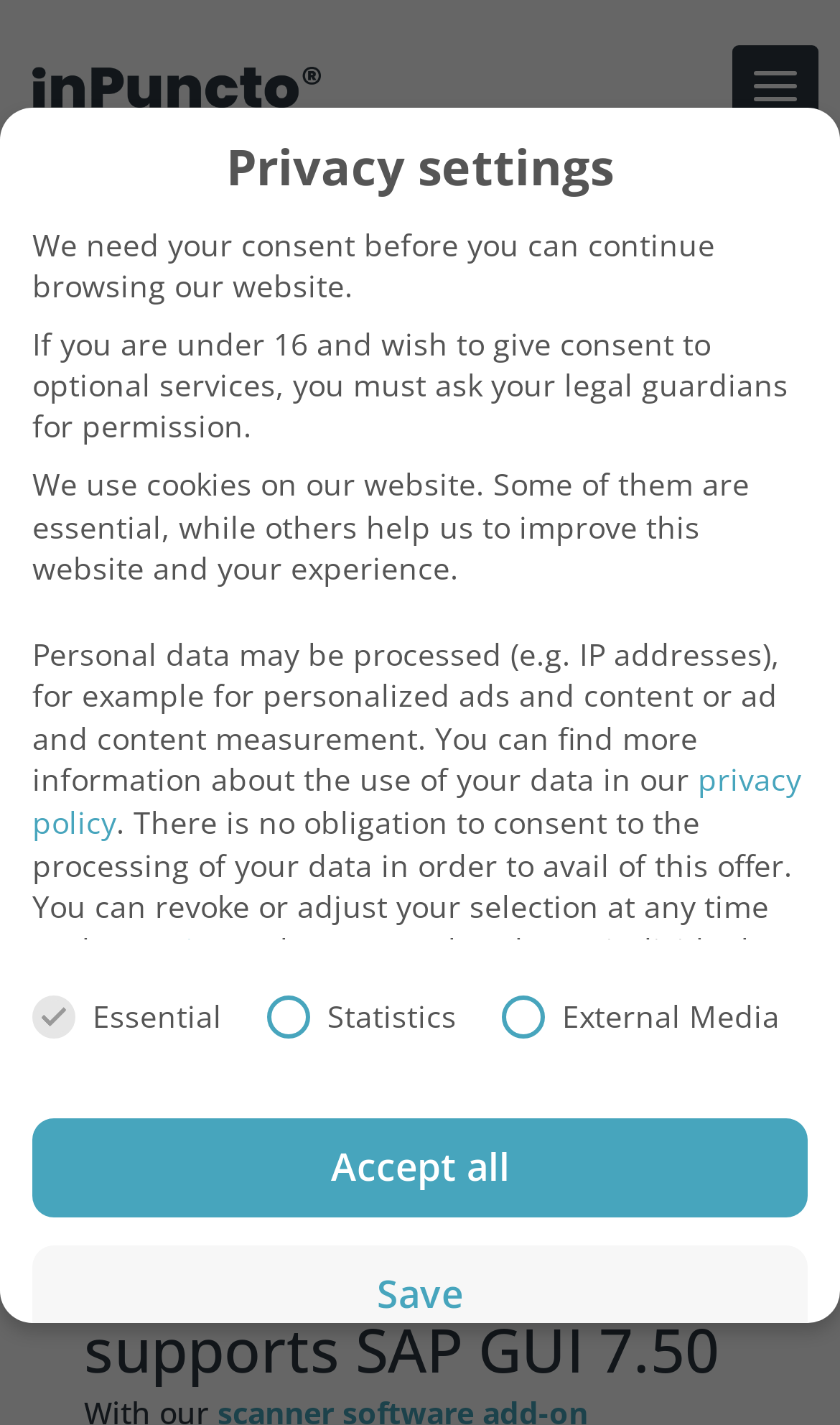What is the purpose of the 'Accept all' button?
Based on the image, provide your answer in one word or phrase.

To accept all settings